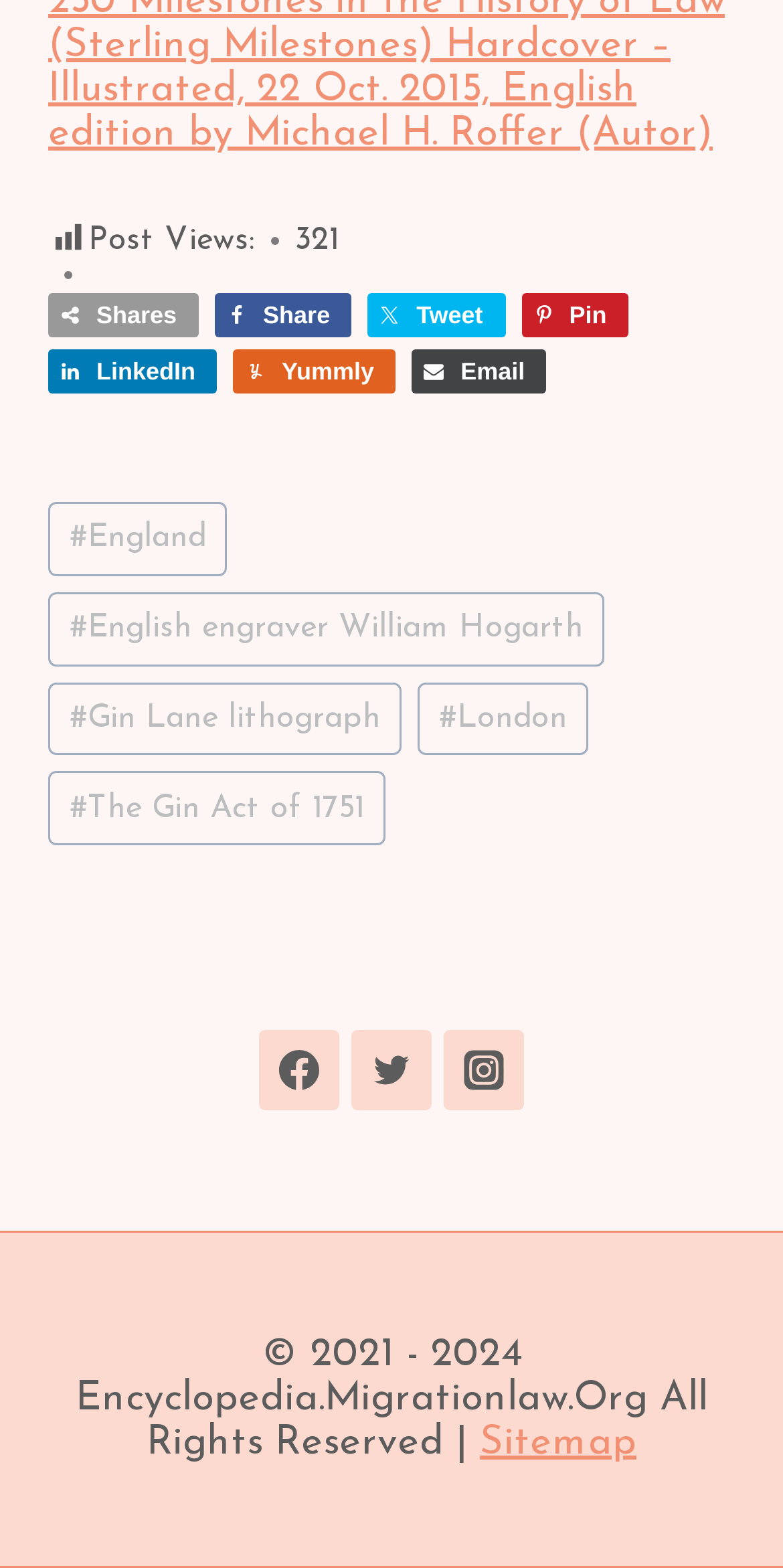Given the description "#The Gin Act of 1751", provide the bounding box coordinates of the corresponding UI element.

[0.062, 0.492, 0.493, 0.539]